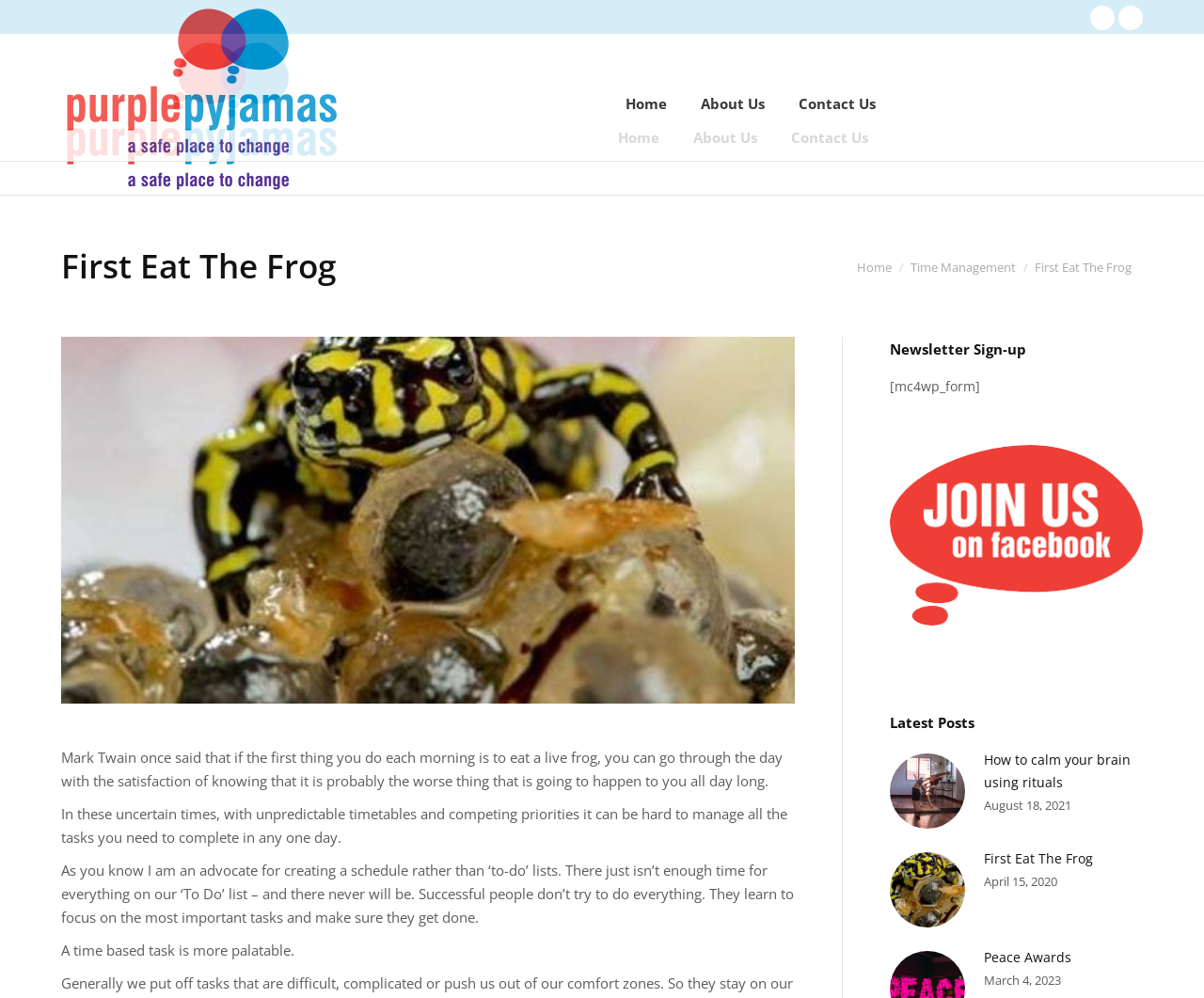Bounding box coordinates are specified in the format (top-left x, top-left y, bottom-right x, bottom-right y). All values are floating point numbers bounded between 0 and 1. Please provide the bounding box coordinate of the region this sentence describes: Home

[0.712, 0.259, 0.741, 0.276]